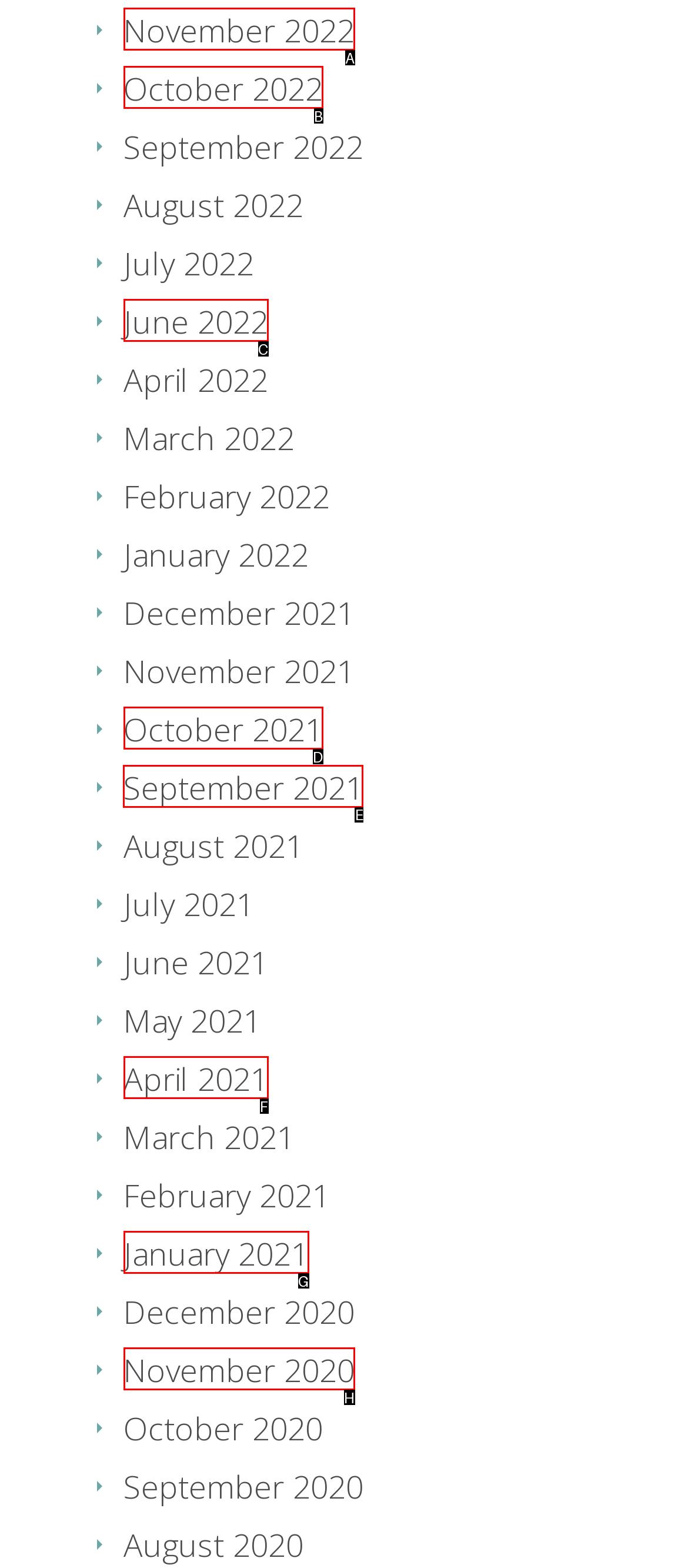Point out the correct UI element to click to carry out this instruction: Access September 2021
Answer with the letter of the chosen option from the provided choices directly.

E